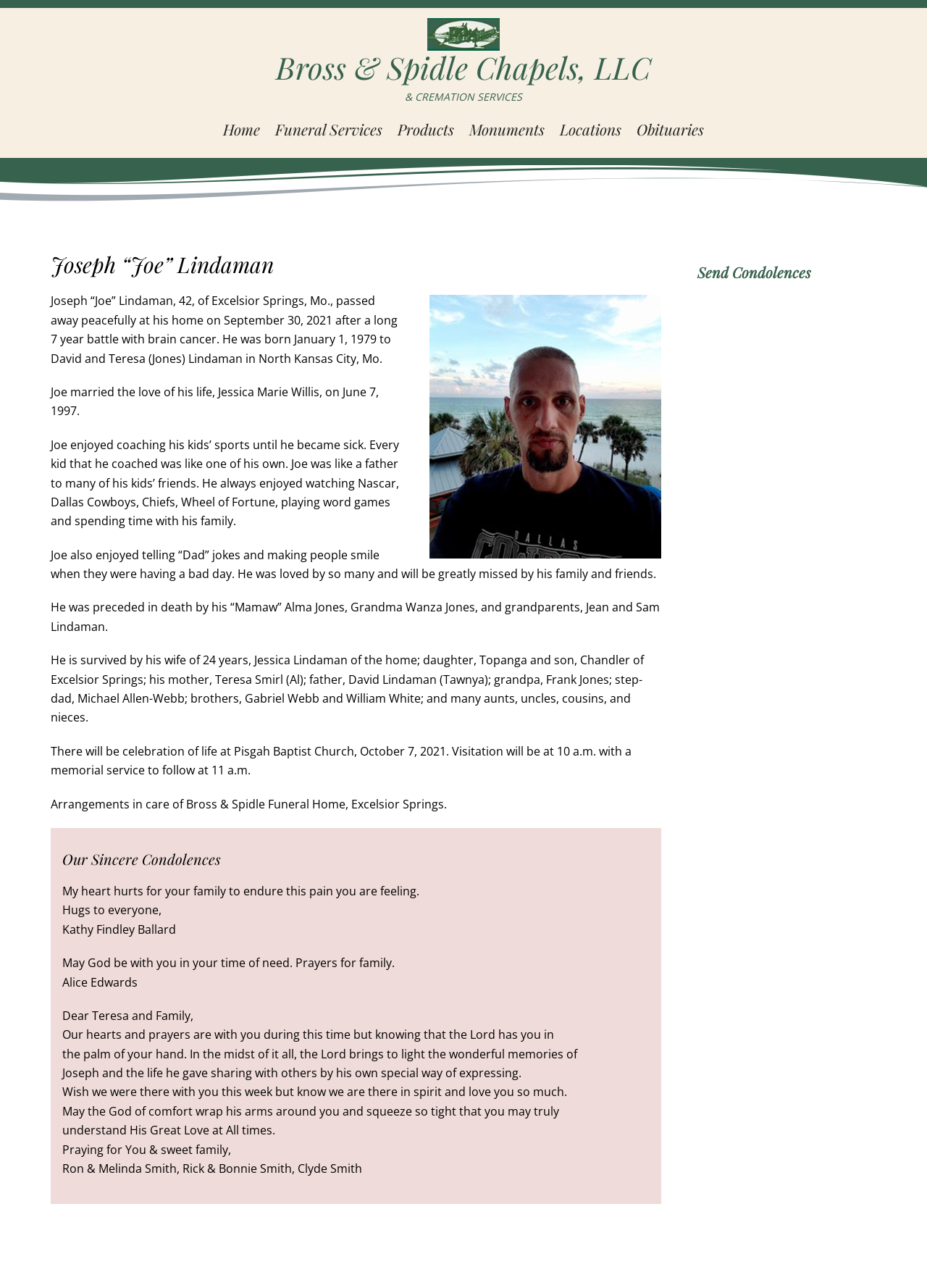Generate the text content of the main headline of the webpage.

Joseph “Joe” Lindaman